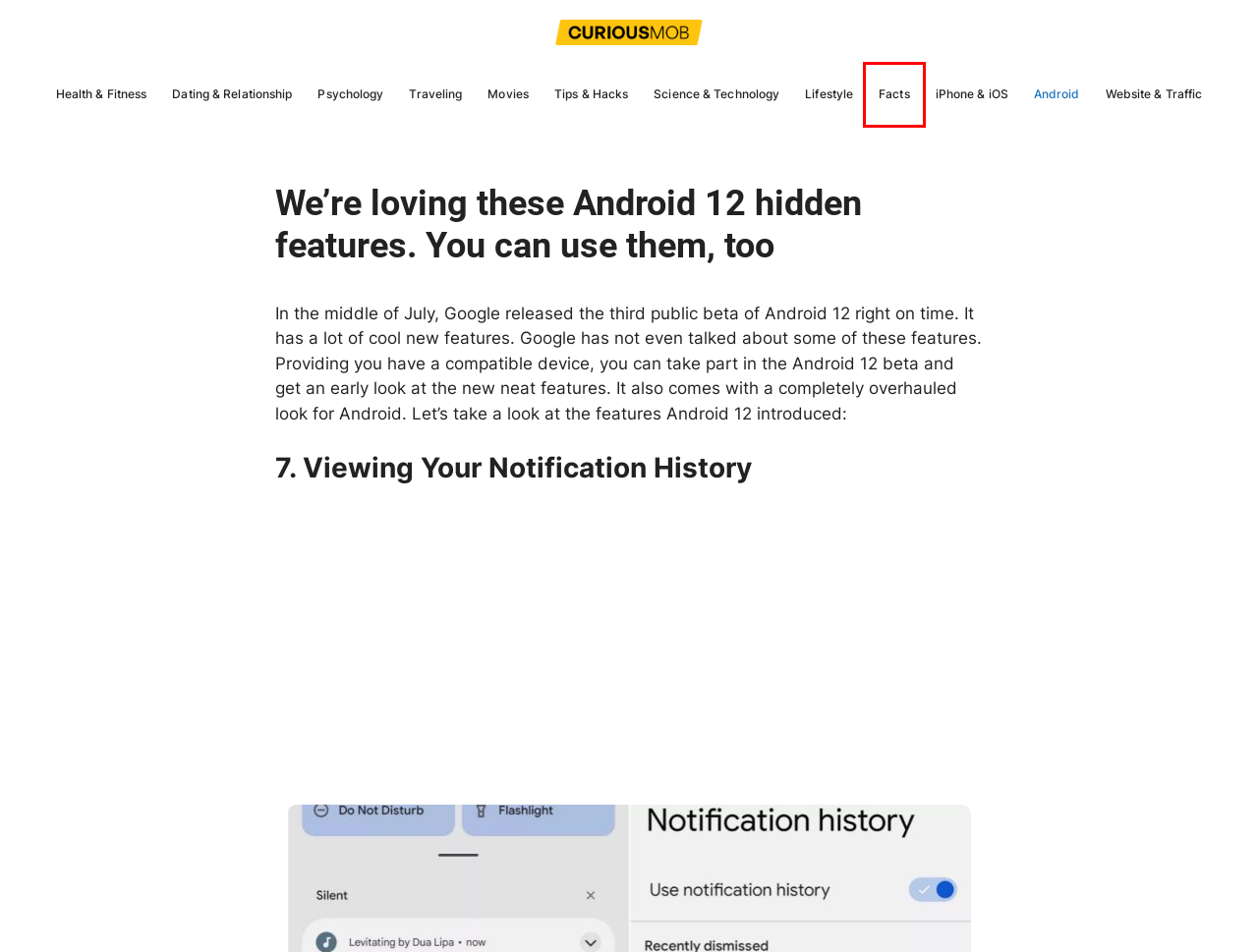Look at the screenshot of a webpage where a red rectangle bounding box is present. Choose the webpage description that best describes the new webpage after clicking the element inside the red bounding box. Here are the candidates:
A. Dating & Relationship – Curious Mob
B. Facts – Curious Mob
C. Traveling – Curious Mob
D. Android – Curious Mob
E. Lifestyle – Curious Mob
F. Psychology – Curious Mob
G. Tips & Hacks – Curious Mob
H. iPhone & iOS – Curious Mob

B